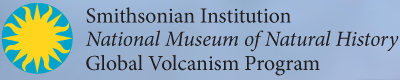Generate a detailed narrative of the image.

The image showcases the official logo of the Global Volcanism Program, which is part of the Smithsonian Institution and the National Museum of Natural History. The logo features a vibrant sun symbol, representing exploration and knowledge, set against a light blue background. Accompanying the emblem is the text "Smithsonian Institution," followed by "National Museum of Natural History," and "Global Volcanism Program," emphasizing the organization's dedication to research and education in volcanic activity worldwide. This visual representation signifies the program's vital role in monitoring and reporting on volcanic events, contributing to global geological science and public awareness.